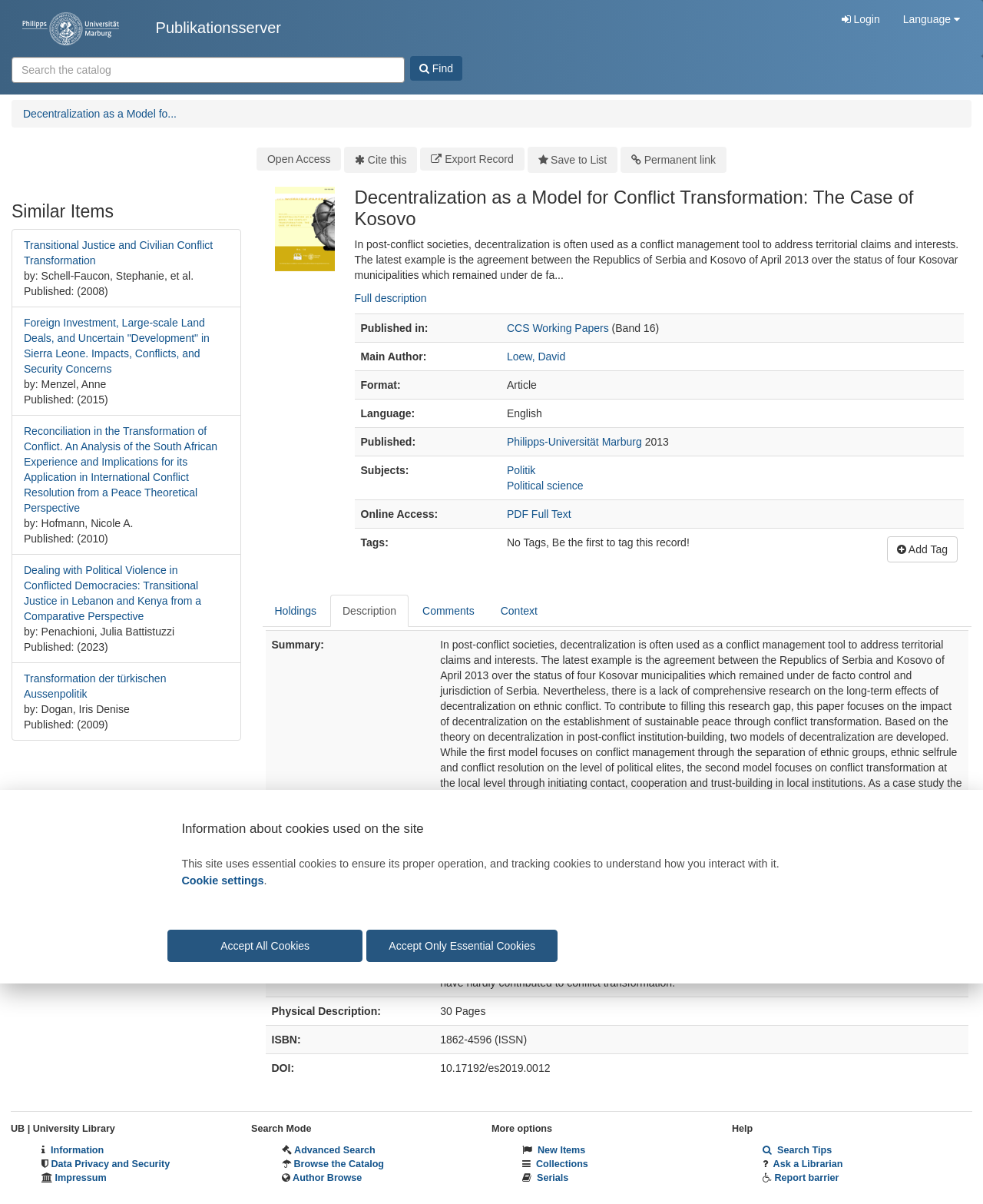Give a detailed account of the webpage, highlighting key information.

This webpage is a publication page for a research paper titled "Decentralization as a Model for Conflict Transformation: The Case of Kosovo". At the top of the page, there is a navigation menu with links to "Skip to content", "Login", and "Language" options. Below this, there is a search bar with a "Find" button. 

The main content of the page is divided into sections. The first section displays the title of the paper, "Decentralization as a Model for Conflict Transformation: The Case of Kosovo", with an image and a link to the full description. Below this, there is a brief summary of the paper, which discusses the use of decentralization as a conflict management tool in post-conflict societies, with a focus on the case of Kosovo.

The next section is a table titled "Bibliographic Details", which provides information about the publication, including the authors, publication date, and subjects. This table has several rows, each with a row header and a grid cell containing the relevant information.

Below the table, there are several tabs, including "Holdings", "Description", "Comments", and "Context". The "Description" tab is currently selected, and it displays a detailed description of the paper, including its summary, physical description, ISBN, and DOI.

The page also has a navigation breadcrumb trail at the top, which shows the path to the current page. There are no images on the page apart from the sun icon in the top-left corner and the image associated with the paper title.